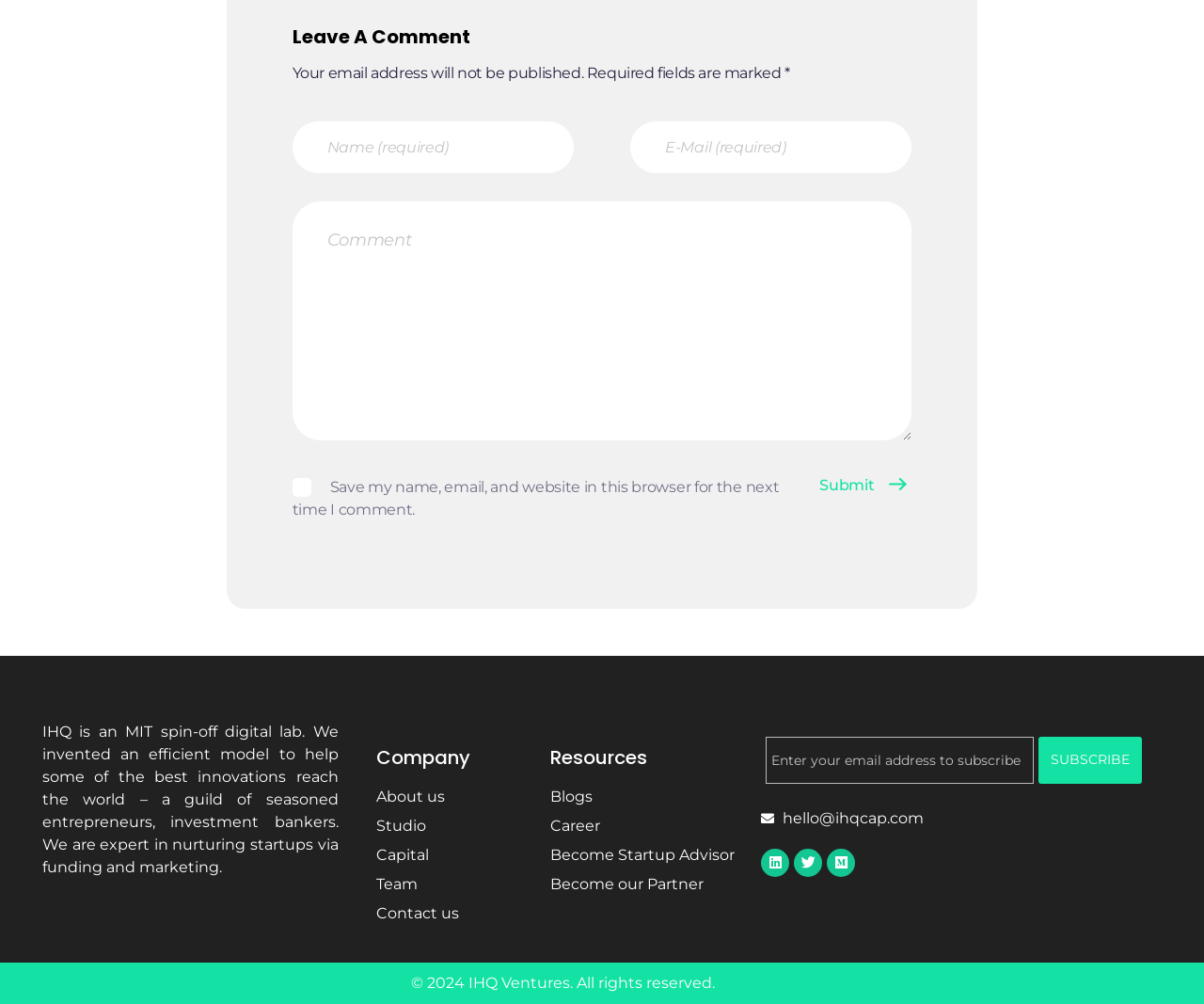Answer briefly with one word or phrase:
What is the company's email address?

hello@ihqcap.com